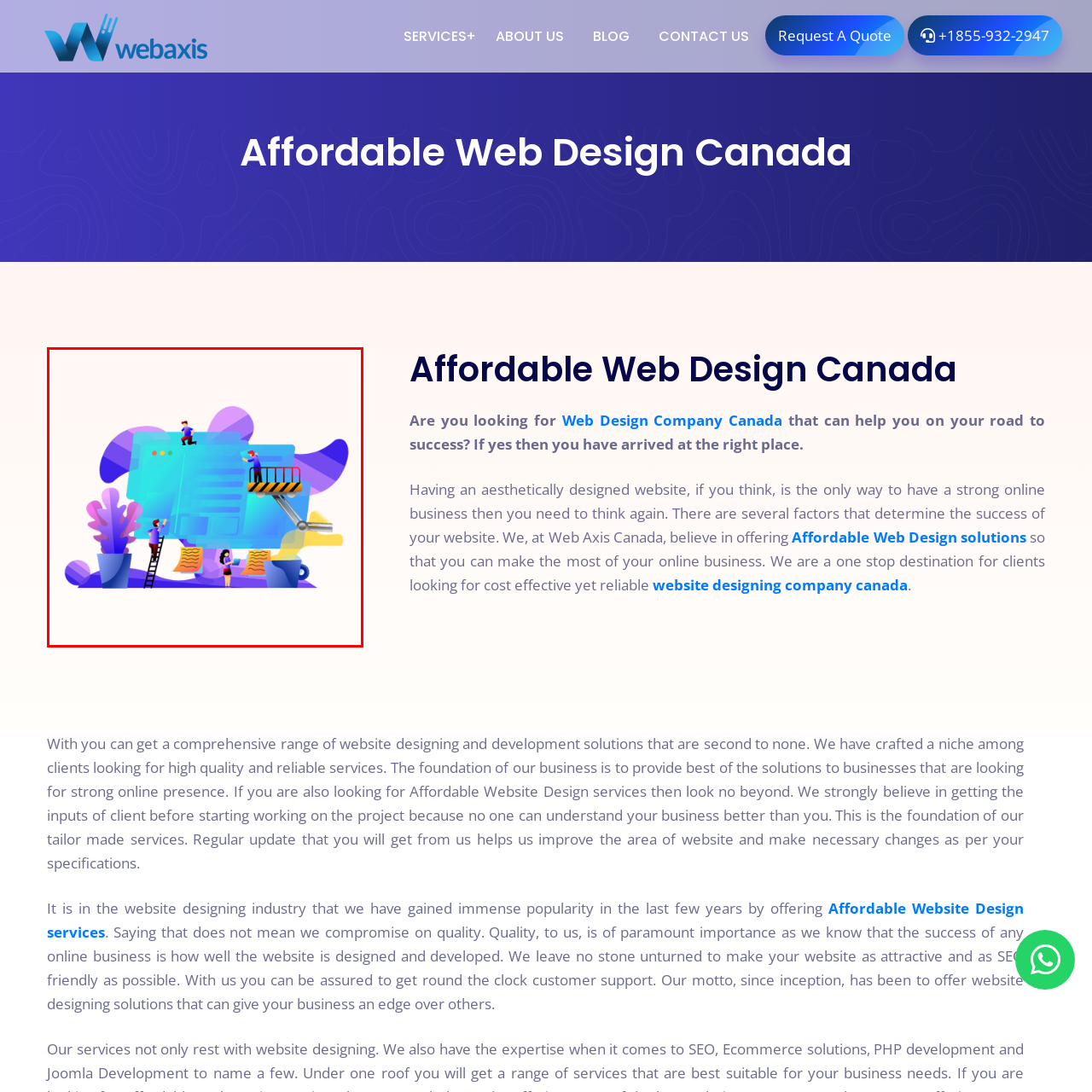What is the atmosphere of the work environment?
Look at the image section surrounded by the red bounding box and provide a concise answer in one word or phrase.

Lively and creative